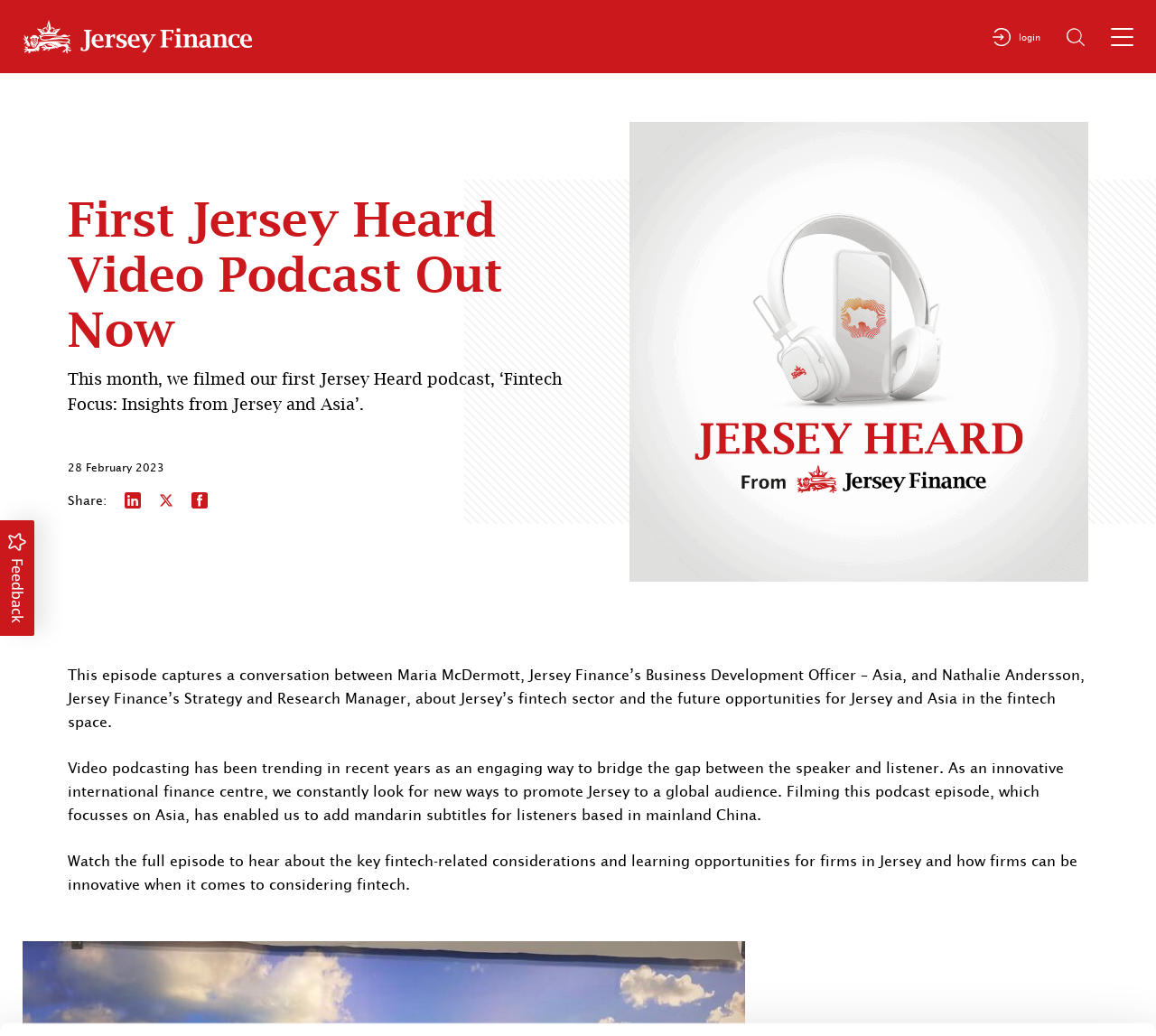Please extract the primary headline from the webpage.

First Jersey Heard Video Podcast Out Now